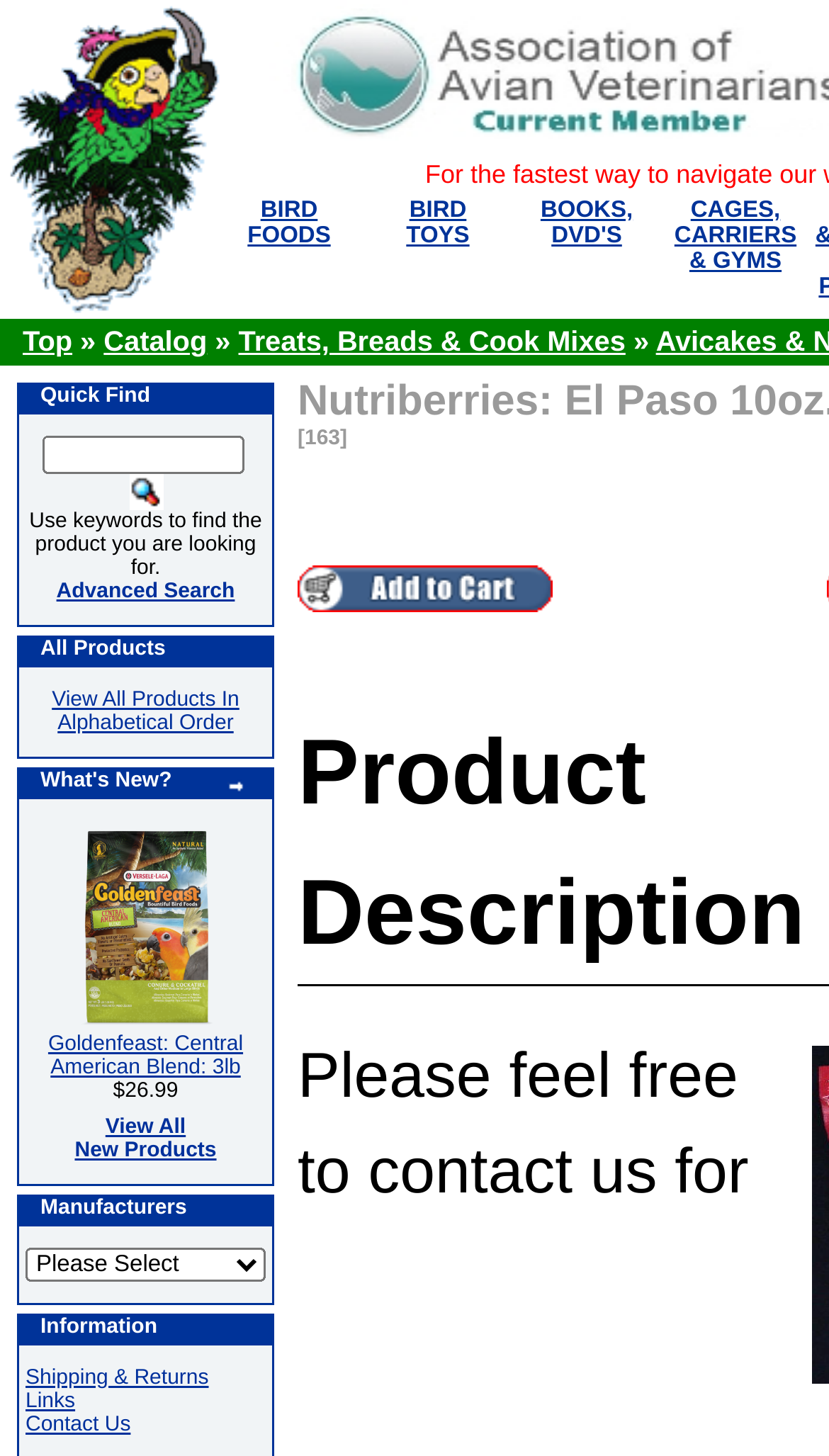Pinpoint the bounding box coordinates of the element that must be clicked to accomplish the following instruction: "View new products". The coordinates should be in the format of four float numbers between 0 and 1, i.e., [left, top, right, bottom].

[0.09, 0.766, 0.261, 0.798]